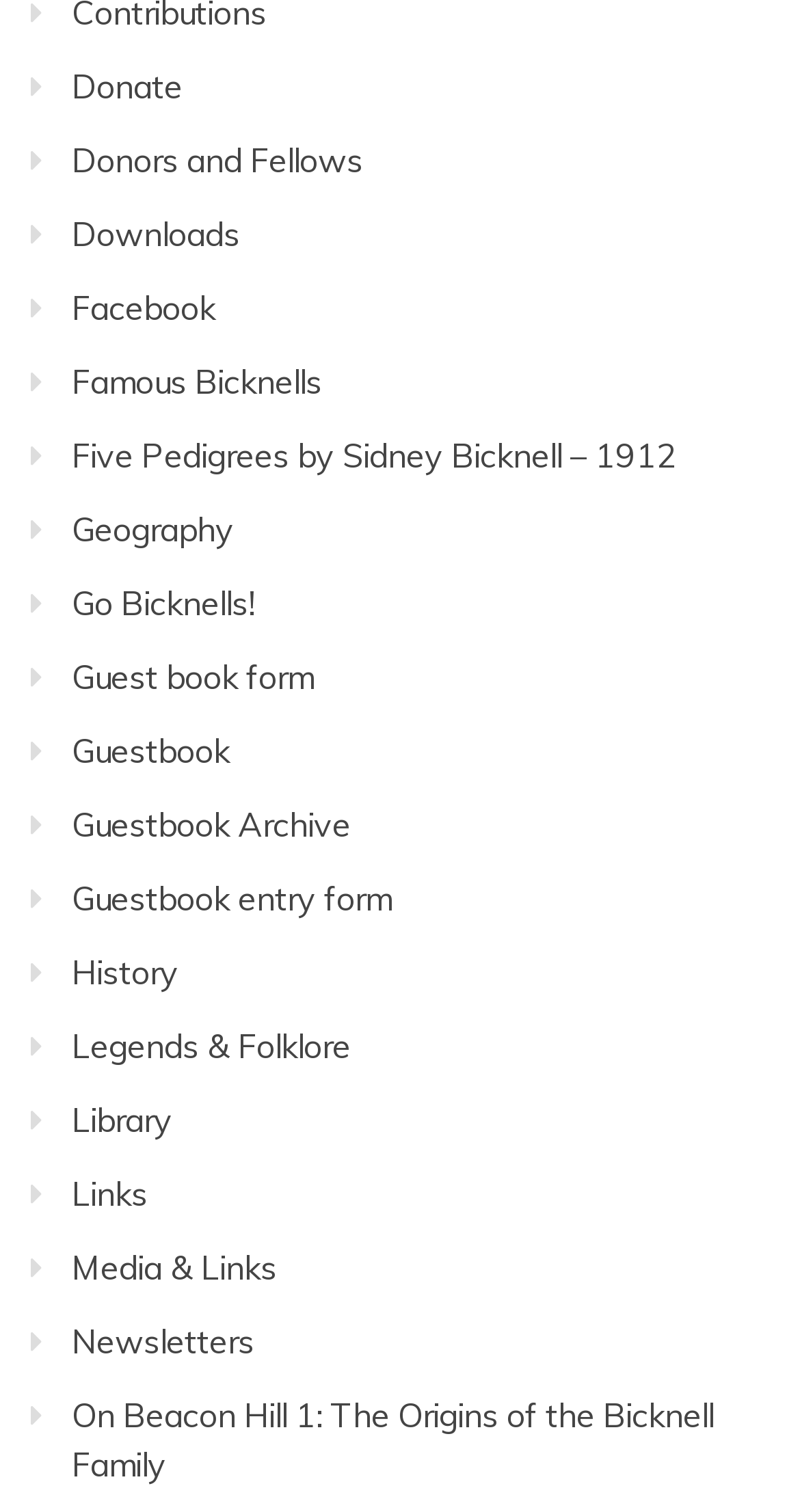Please indicate the bounding box coordinates for the clickable area to complete the following task: "Explore the Library". The coordinates should be specified as four float numbers between 0 and 1, i.e., [left, top, right, bottom].

[0.09, 0.727, 0.215, 0.754]